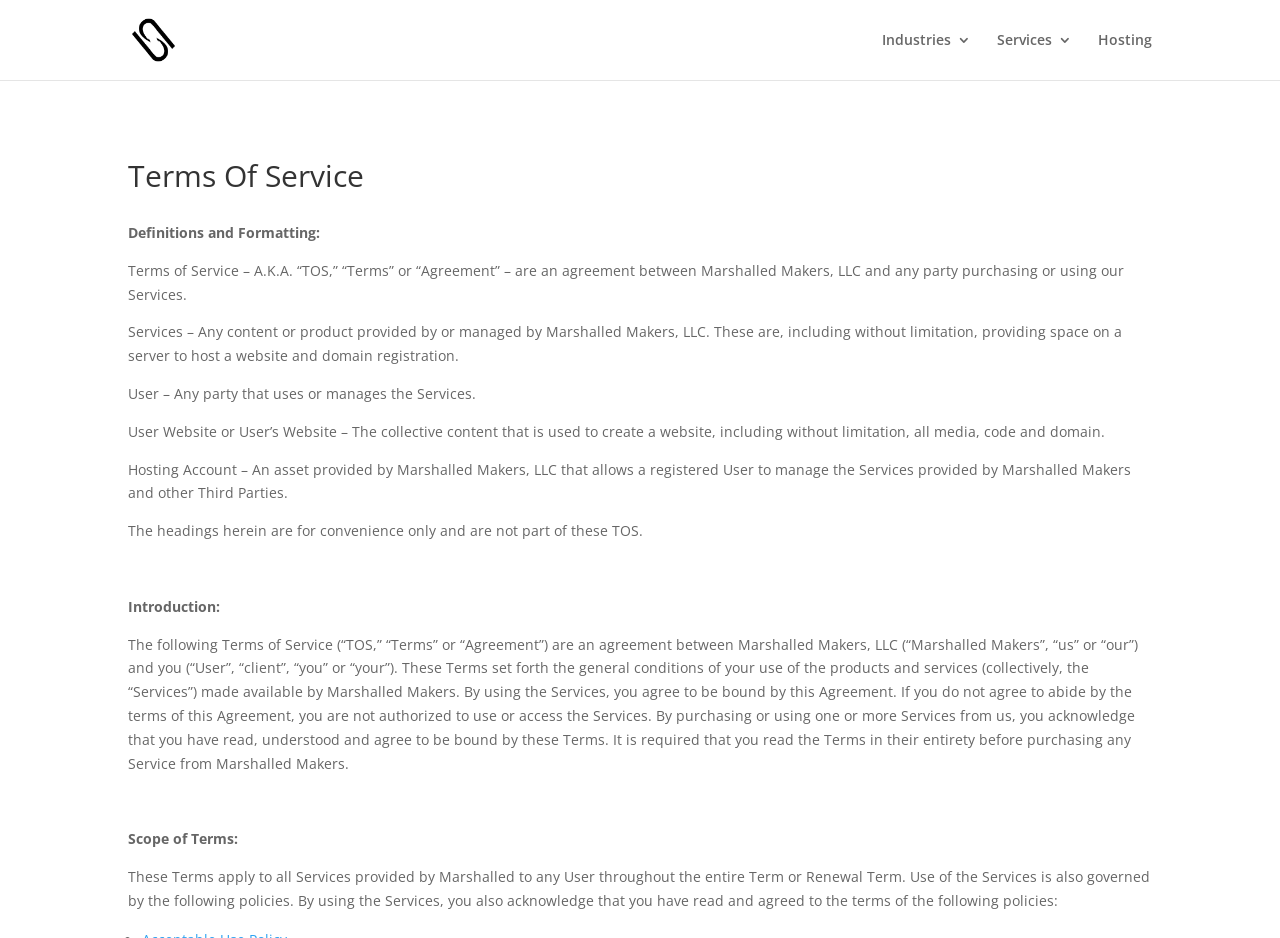Can you locate the main headline on this webpage and provide its text content?

Terms Of Service